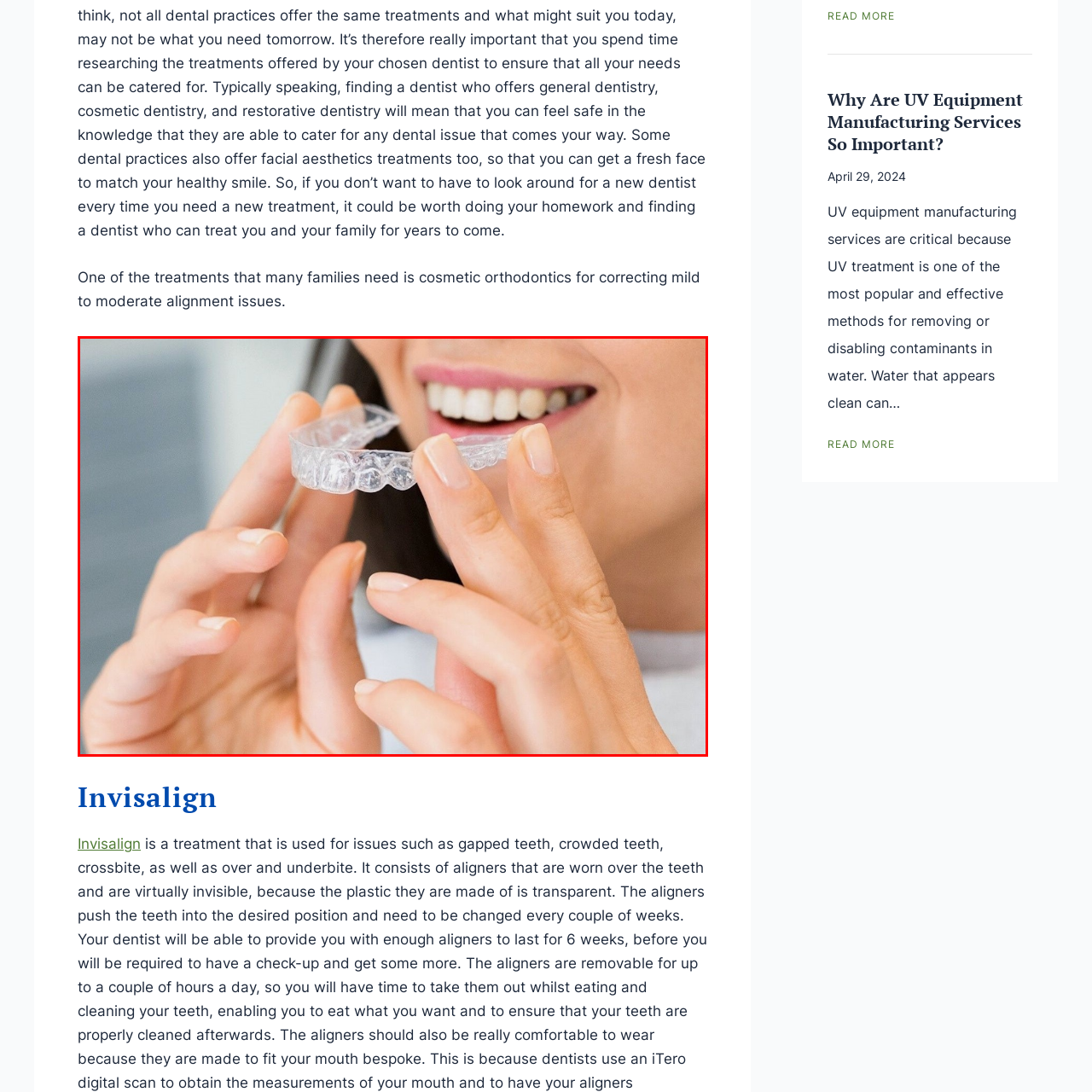View the part of the image marked by the red boundary and provide a one-word or short phrase answer to this question: 
What is the purpose of the Invisalign aligner?

Correcting alignment issues